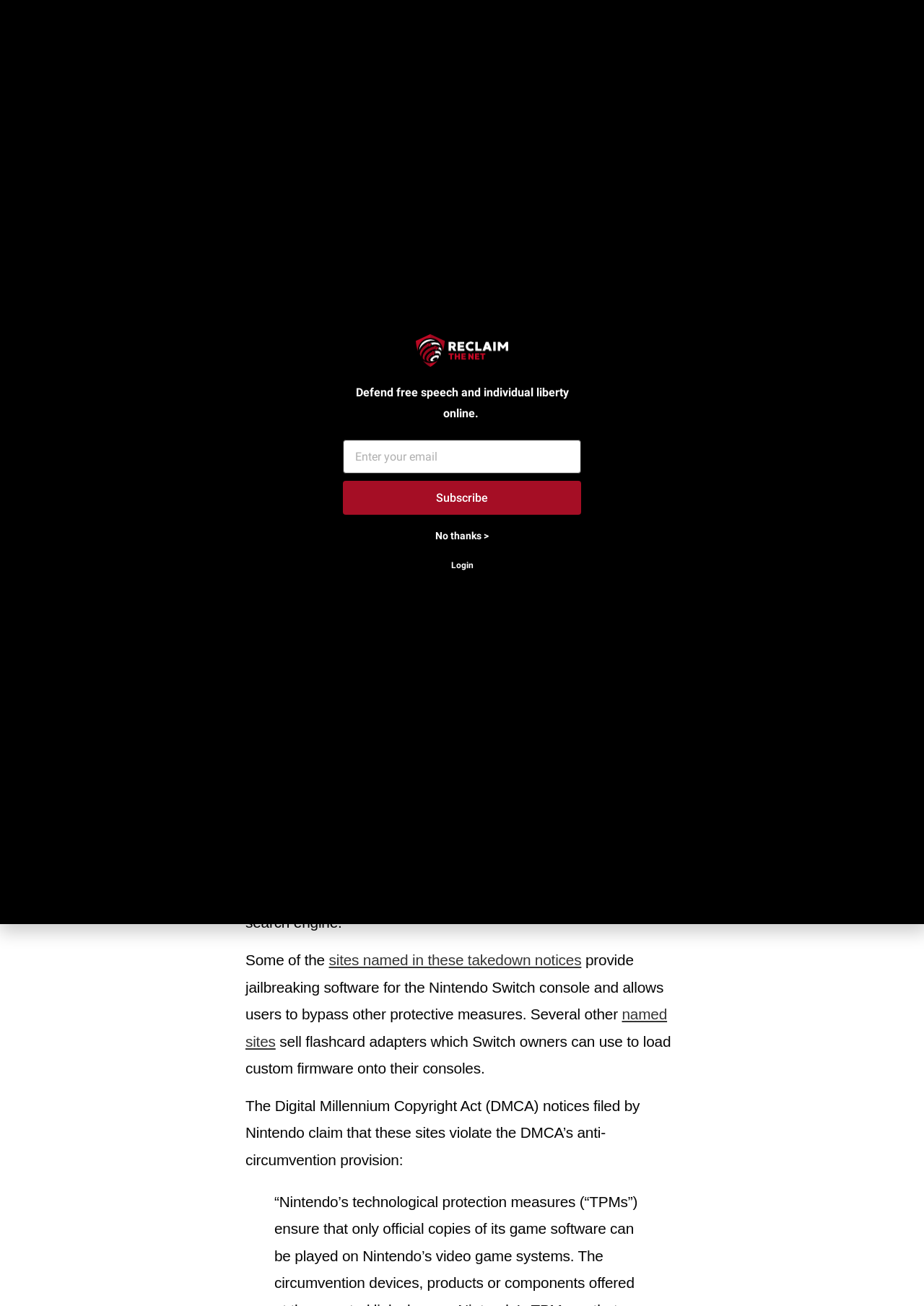Please identify the bounding box coordinates of the region to click in order to complete the given instruction: "Click on the 'Tom Parker' link". The coordinates should be four float numbers between 0 and 1, i.e., [left, top, right, bottom].

[0.196, 0.36, 0.252, 0.372]